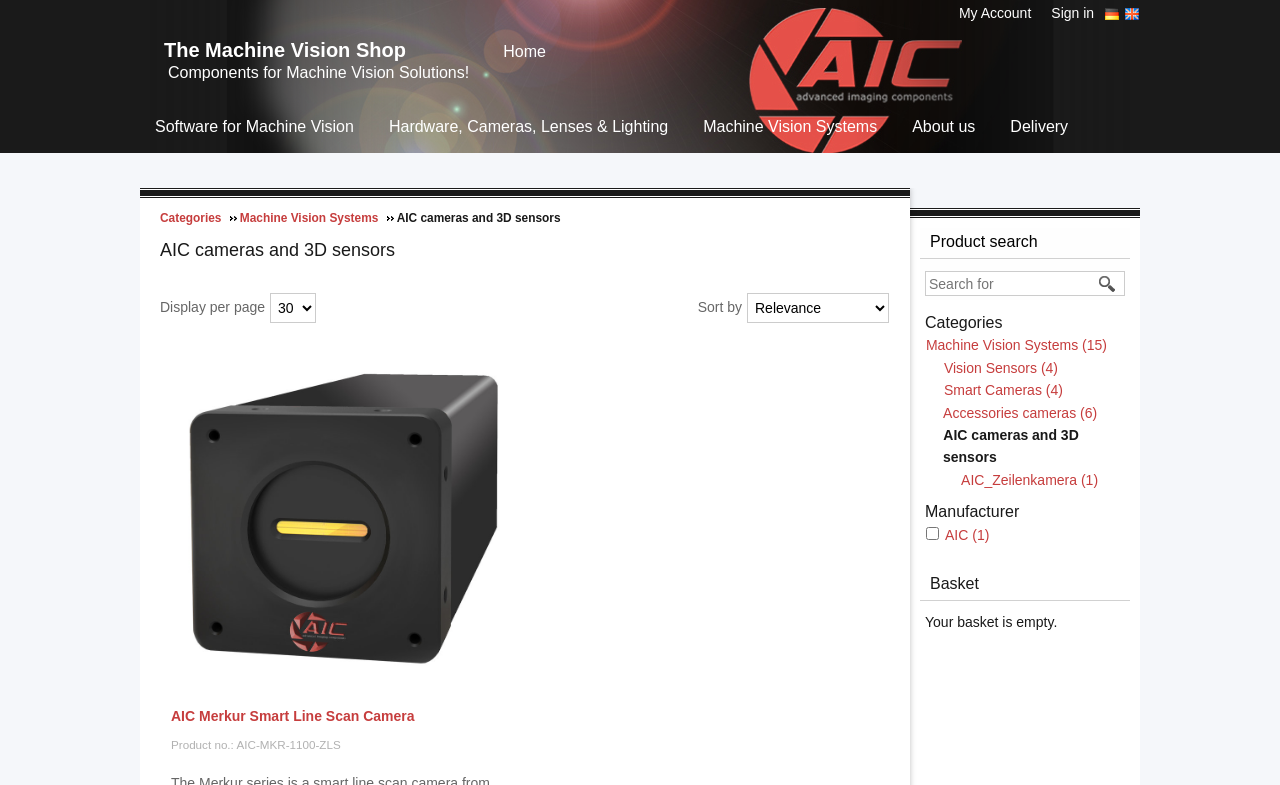Given the webpage screenshot, identify the bounding box of the UI element that matches this description: "Delivery".

[0.789, 0.144, 0.842, 0.176]